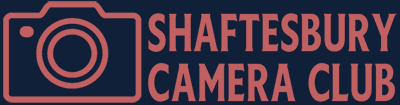What is the focus of the club?
Please give a well-detailed answer to the question.

The design of the logo emphasizes the focus on photography, and the caption also mentions that the logo serves as a visual representation of the club's commitment to photography and community engagement.